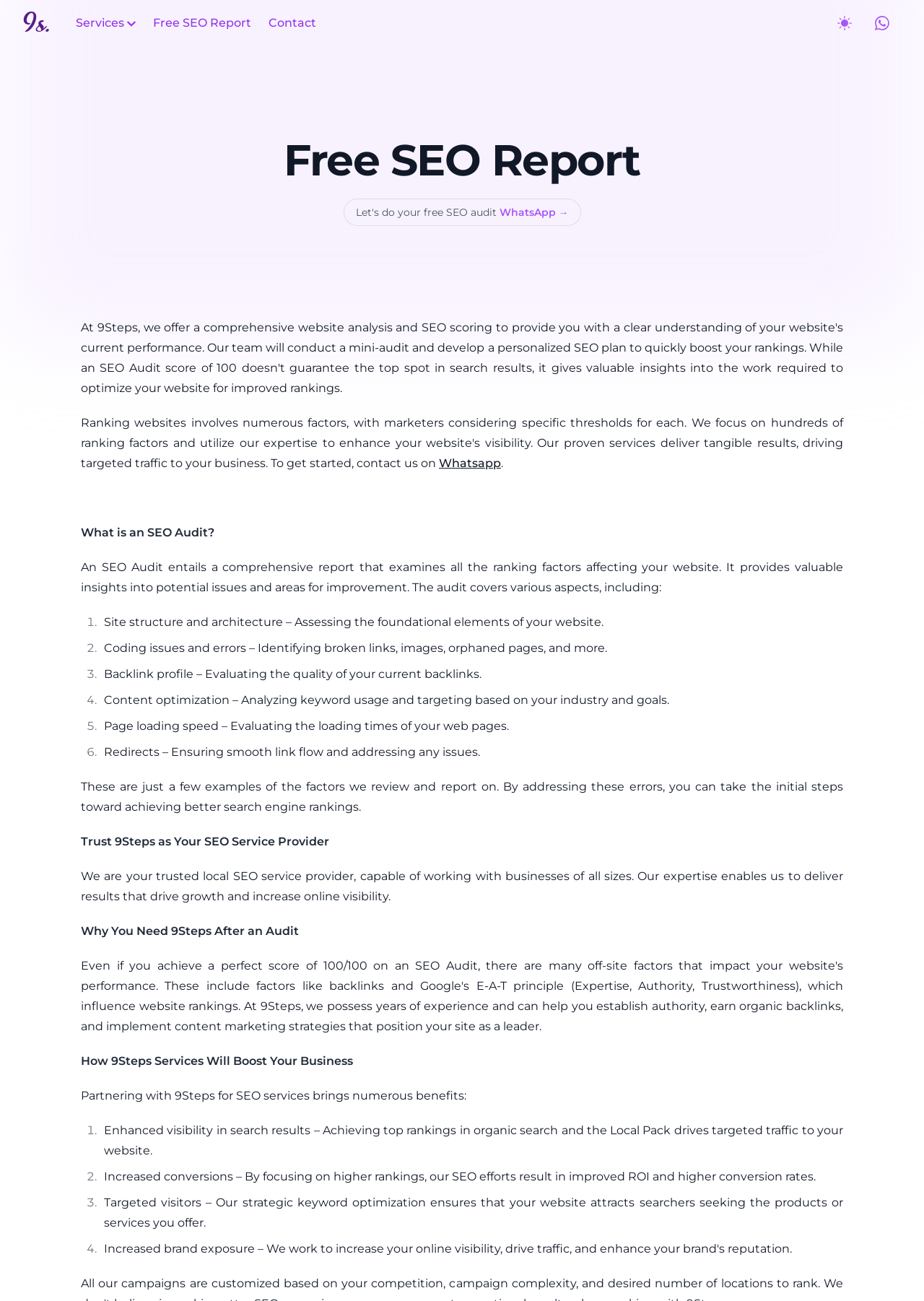Please identify the bounding box coordinates of the element's region that should be clicked to execute the following instruction: "Learn more about SEO Audit". The bounding box coordinates must be four float numbers between 0 and 1, i.e., [left, top, right, bottom].

[0.088, 0.404, 0.232, 0.415]